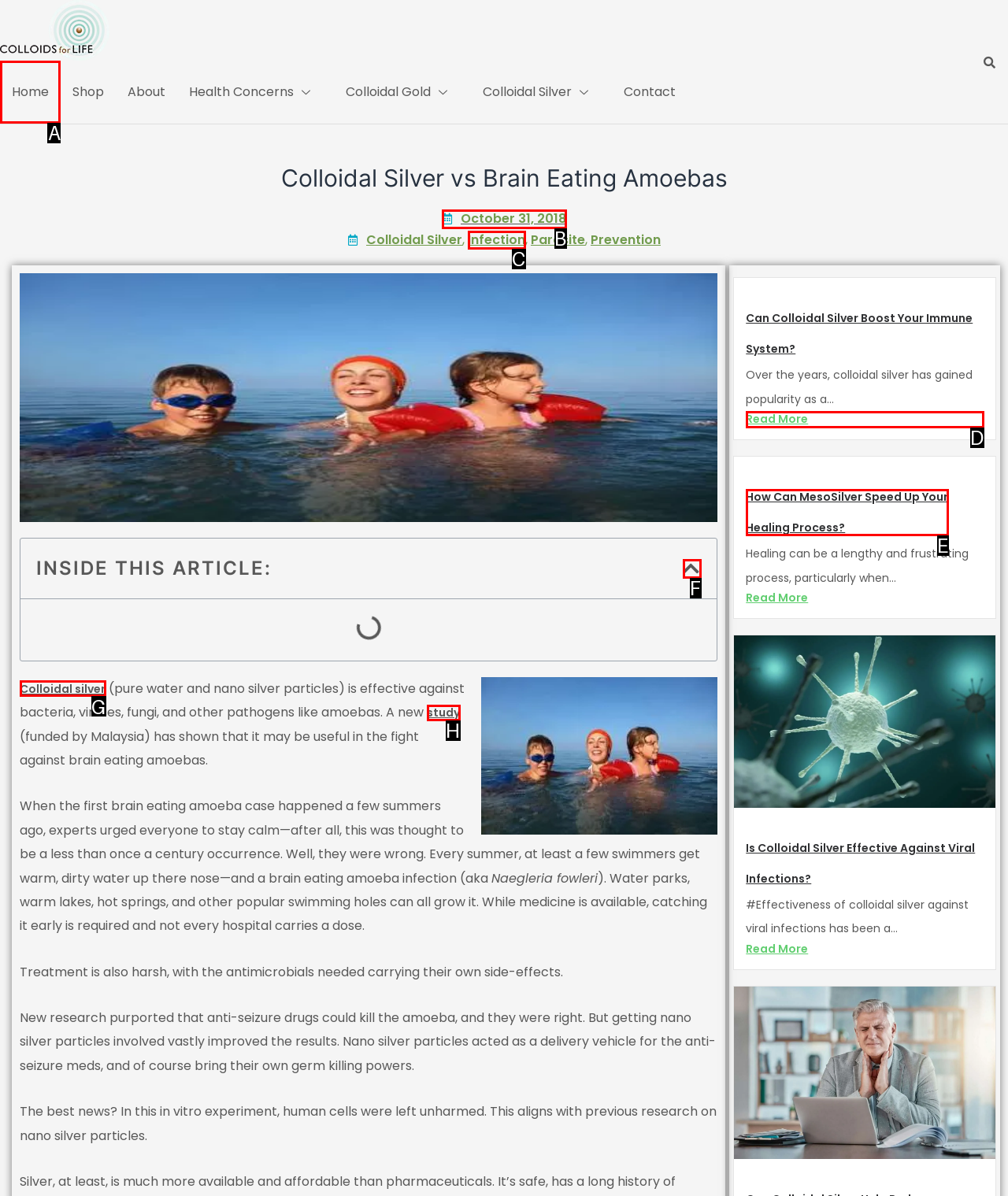Select the appropriate HTML element to click for the following task: Click on the 'Home' link
Answer with the letter of the selected option from the given choices directly.

A